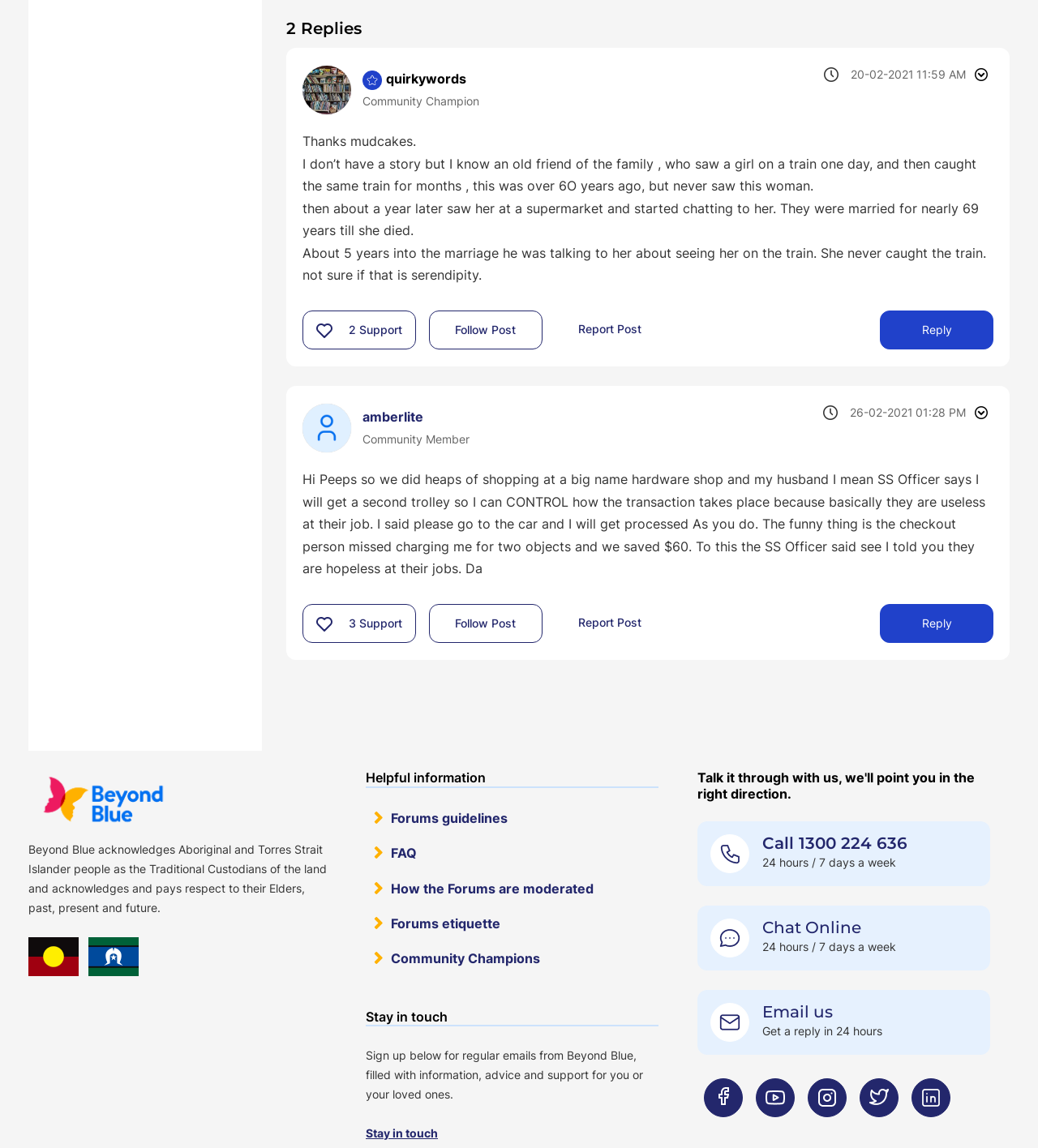What is the phone number to call for support?
Provide a one-word or short-phrase answer based on the image.

1300 224 636